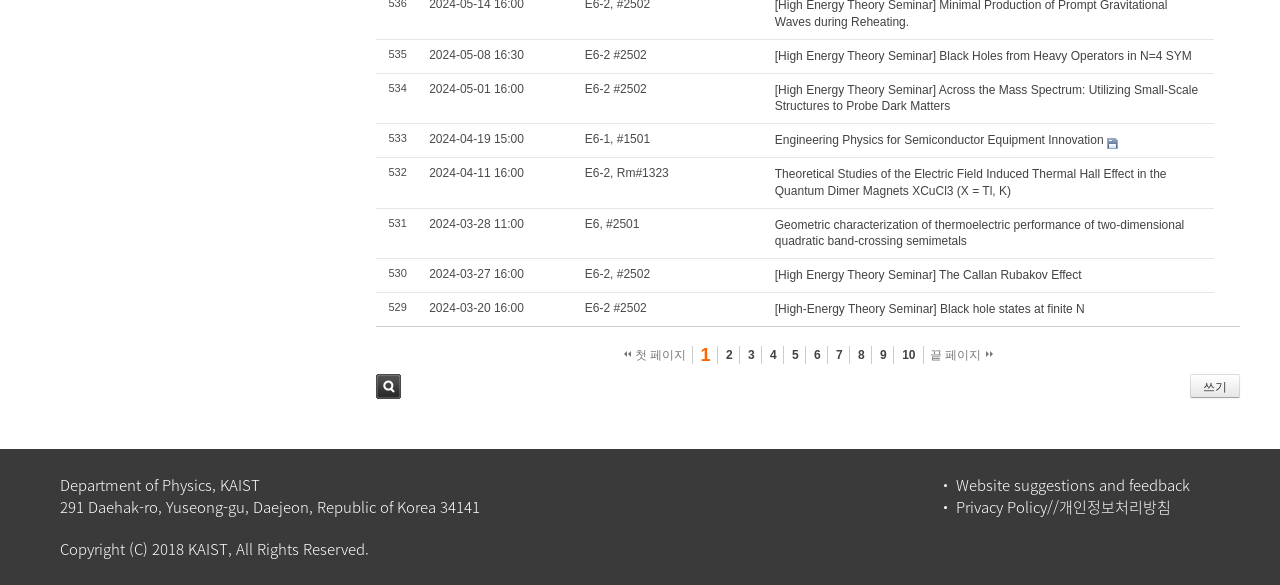Please locate the bounding box coordinates of the element that should be clicked to complete the given instruction: "View the seminar titled Black Holes from Heavy Operators in N=4 SYM".

[0.605, 0.083, 0.931, 0.107]